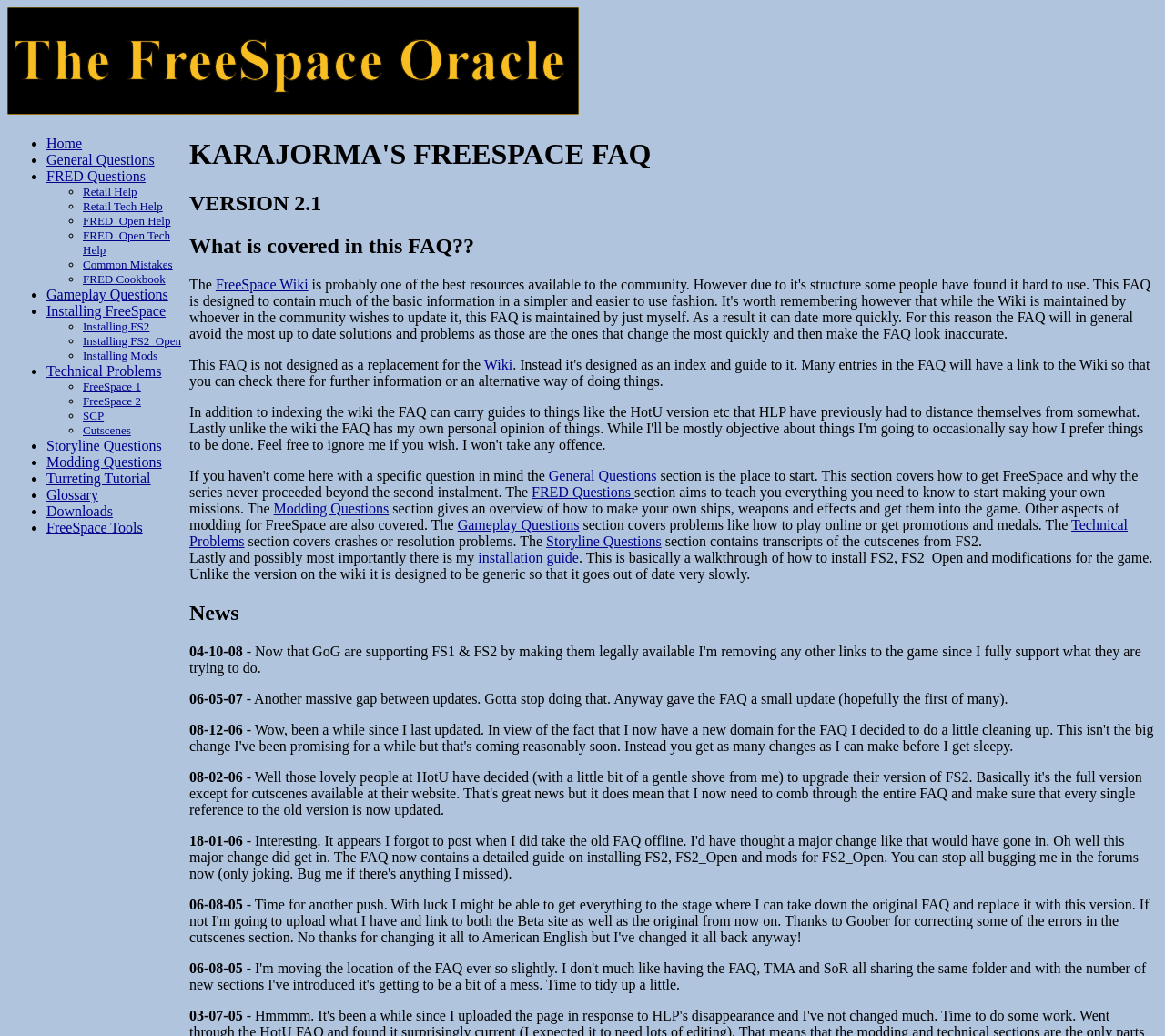Please identify the bounding box coordinates of the region to click in order to complete the task: "Click on the 'General Questions' link". The coordinates must be four float numbers between 0 and 1, specified as [left, top, right, bottom].

[0.04, 0.147, 0.133, 0.162]